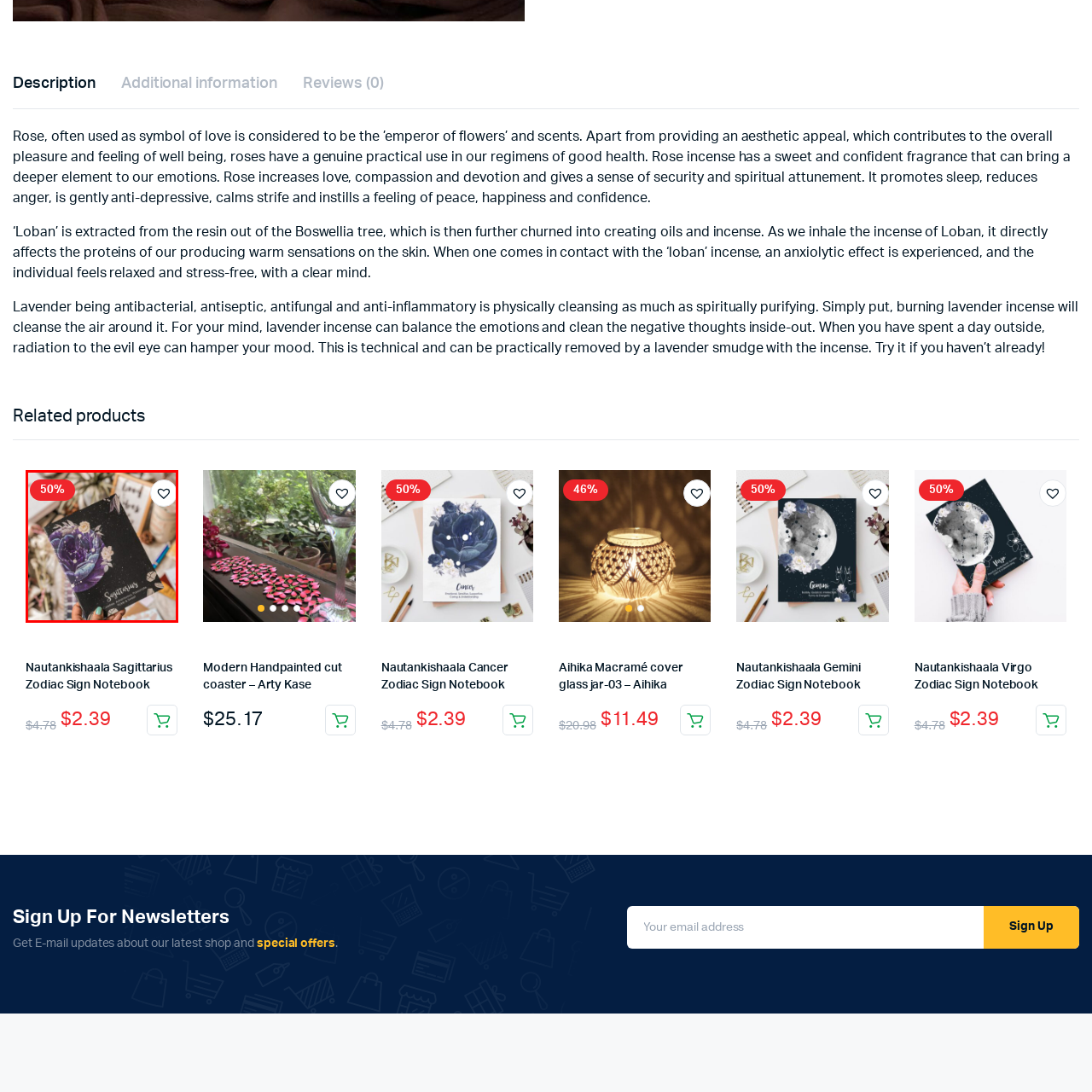Pay attention to the red boxed area, What is the notebook being held by? Provide a one-word or short phrase response.

A hand